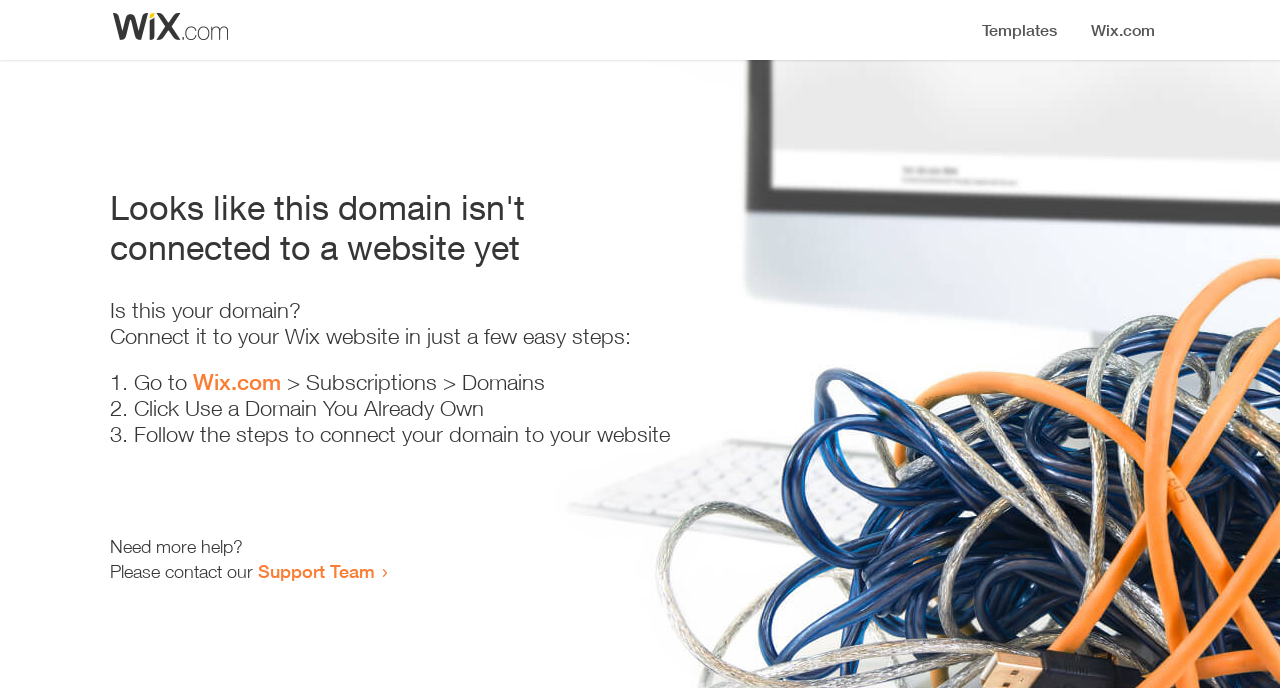Where should the user go to start connecting their domain?
Please provide a comprehensive answer based on the visual information in the image.

According to the instructions, the user should go to Wix.com, specifically to the 'Subscriptions > Domains' section, to start connecting their domain.